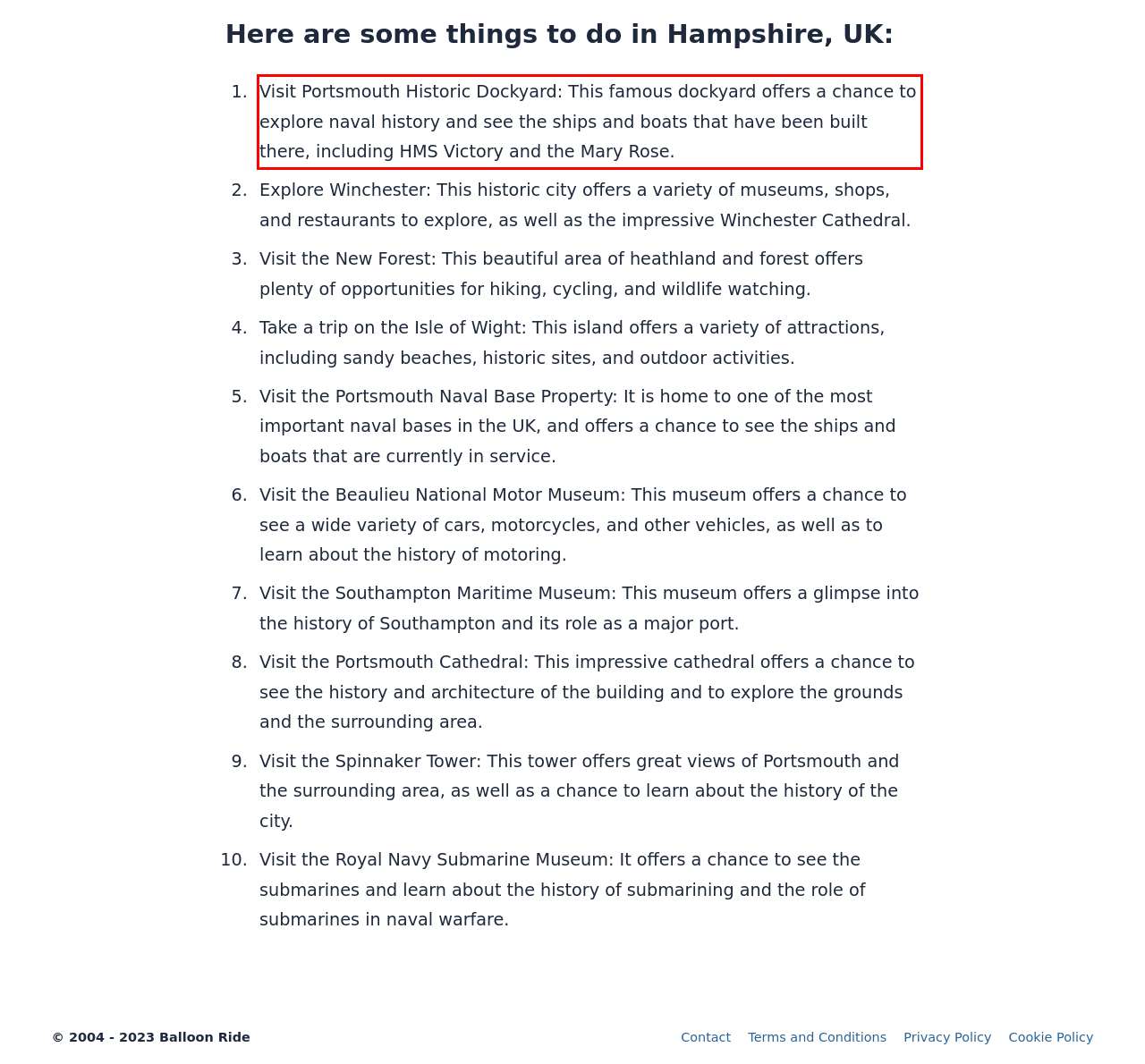You have a screenshot of a webpage, and there is a red bounding box around a UI element. Utilize OCR to extract the text within this red bounding box.

Visit Portsmouth Historic Dockyard: This famous dockyard offers a chance to explore naval history and see the ships and boats that have been built there, including HMS Victory and the Mary Rose.